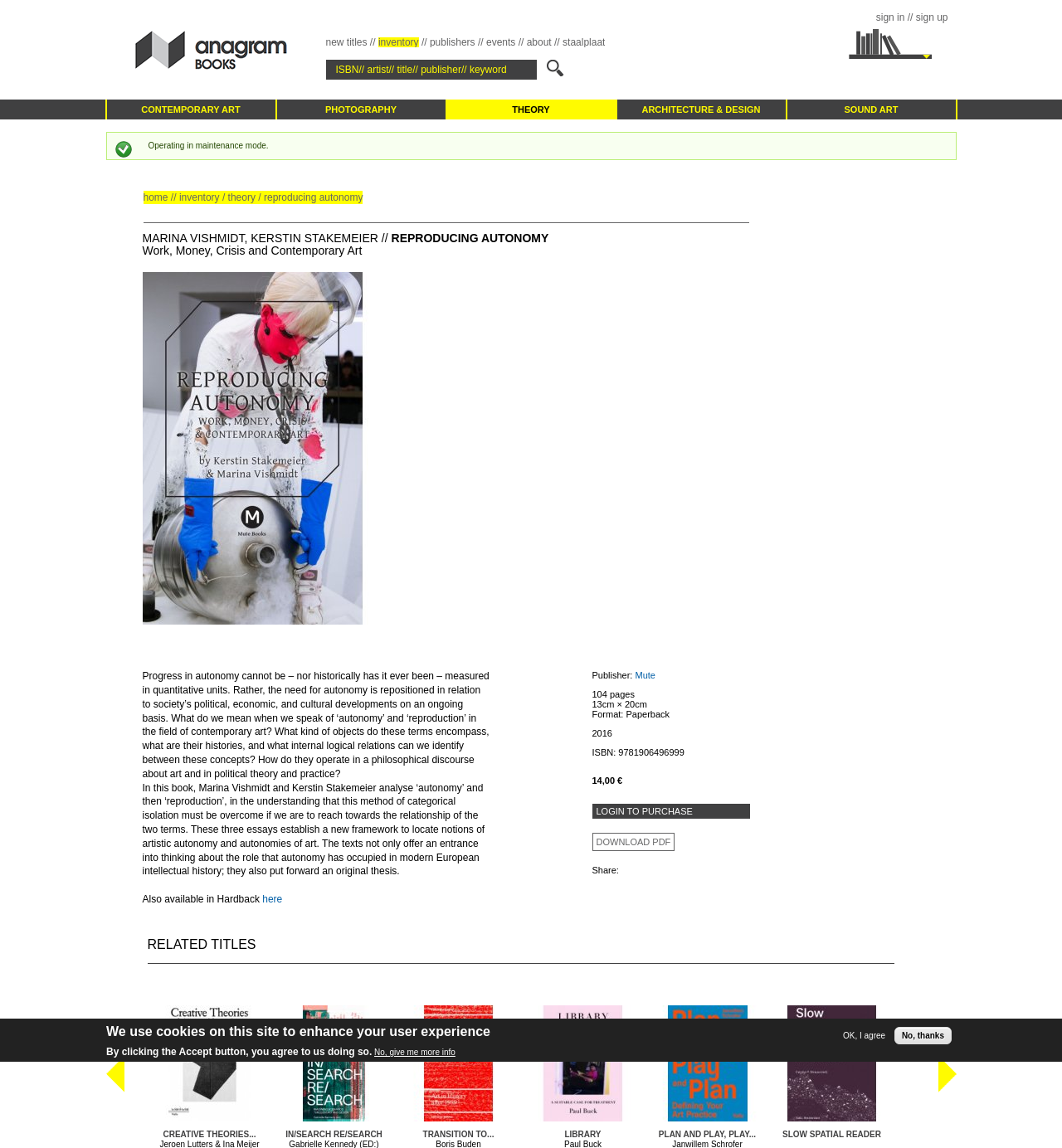Using the details from the image, please elaborate on the following question: How many pages does the book have?

The number of pages can be found in the static text element with the text '104 pages'.